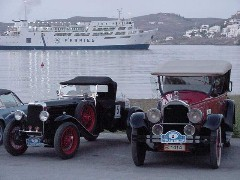What type of cars are parked by the waterfront?
Please answer the question with a detailed response using the information from the screenshot.

The caption describes the cars as 'classic automobiles' and 'vintage cars', implying that they are old and likely part of a race or show, capturing the charm of bygone eras.